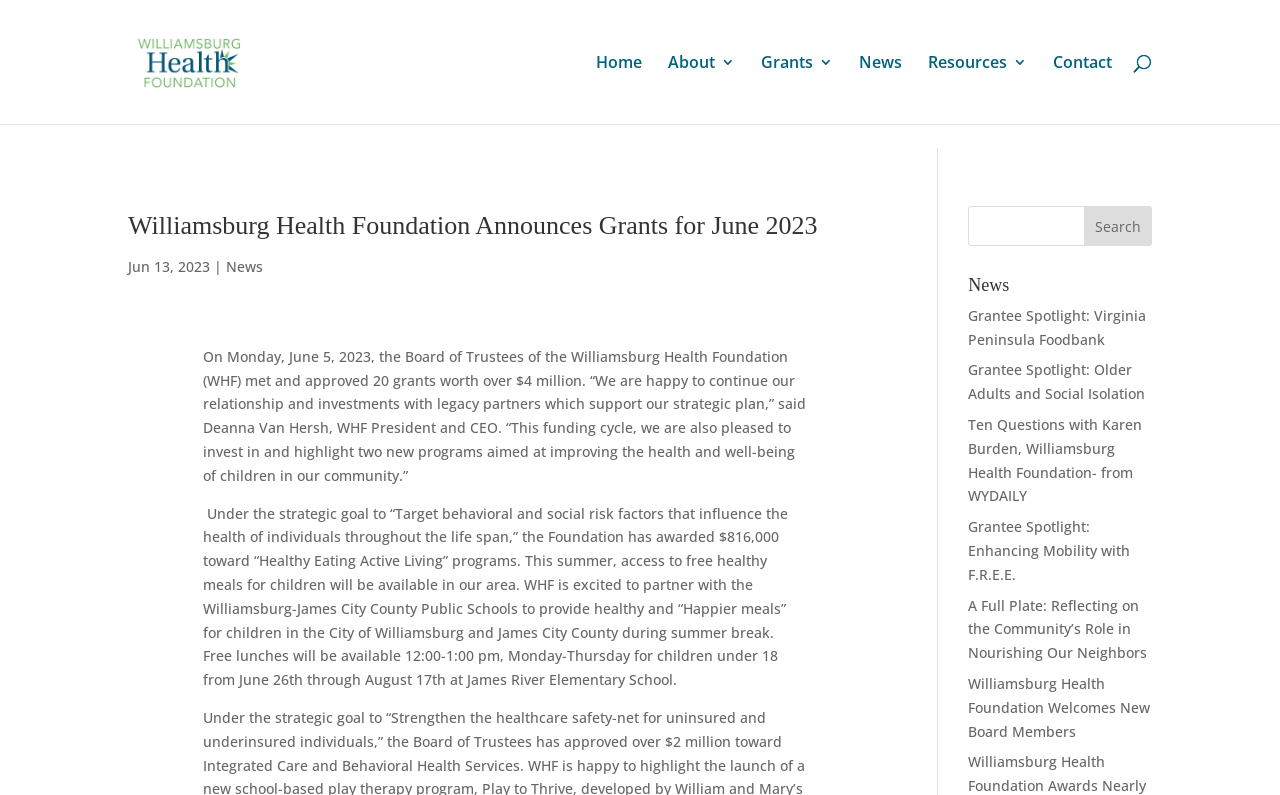Highlight the bounding box of the UI element that corresponds to this description: "alt="Williamsburg Health Foundation"".

[0.103, 0.064, 0.272, 0.088]